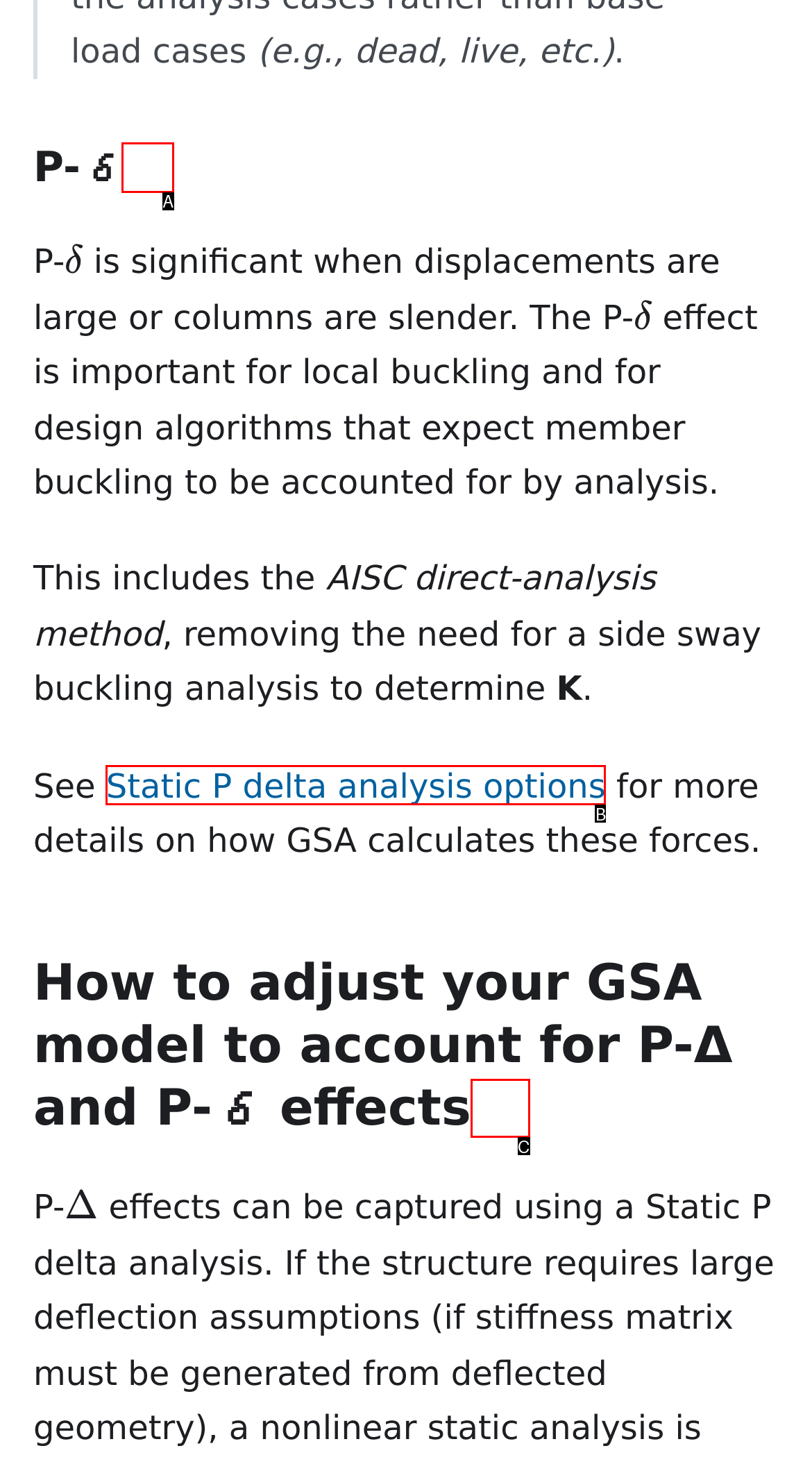Tell me which one HTML element best matches the description: ​
Answer with the option's letter from the given choices directly.

A